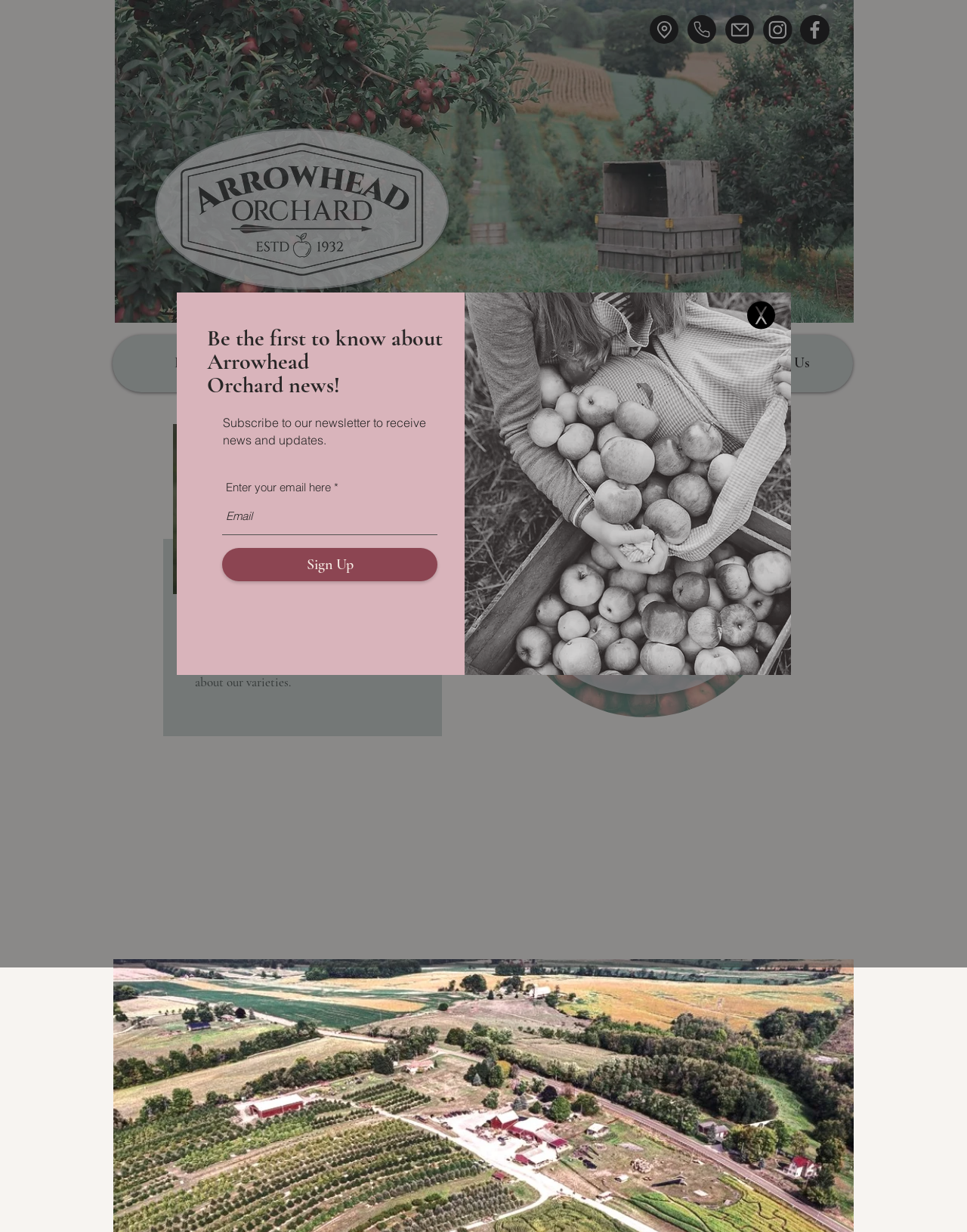Explain the webpage in detail.

The webpage is about Arrowhead Farm Market, showcasing their apple, peach, and nectarine varieties, as well as their cider and fall family activities. 

At the top of the page, there is a large image of red apples, orchard rows, stacked apple bins, and a rolling hillside, taking up most of the width. Below this image, there are three links: "Location", "Home", and "Mail", aligned horizontally. To the right of these links, there is a social bar with two images, "IMG_7195_edited_edited_edited" and "IMG_7192_edited_edited". 

On the left side of the page, there is a logo of the farm market, and below it, a navigation menu with links to "Home", "Applehouse Market", "Events & Venues", "Pick Your Own", and "About Us". 

The main content of the page is divided into two regions. The first region has a heading "Beloved Recipes" and a paragraph of text describing ways to enjoy their produce and learn about their varieties. Below this text, there is an image of fresh apples. 

The second region has an image of apple harvest, and below it, an image with no description. There is also a heading "Updates" in this region. 

At the bottom of the page, there is an iframe displaying an Instagram feed. 

A dialog box is also present, which is not modal, and it contains a heading "Be the first to know about Arrowhead Orchard news!" and a form to subscribe to their newsletter. The form has a text box to enter an email address and a "Sign Up" button. There is also an image of apples in a crate and a "Back to site" button in this dialog box.